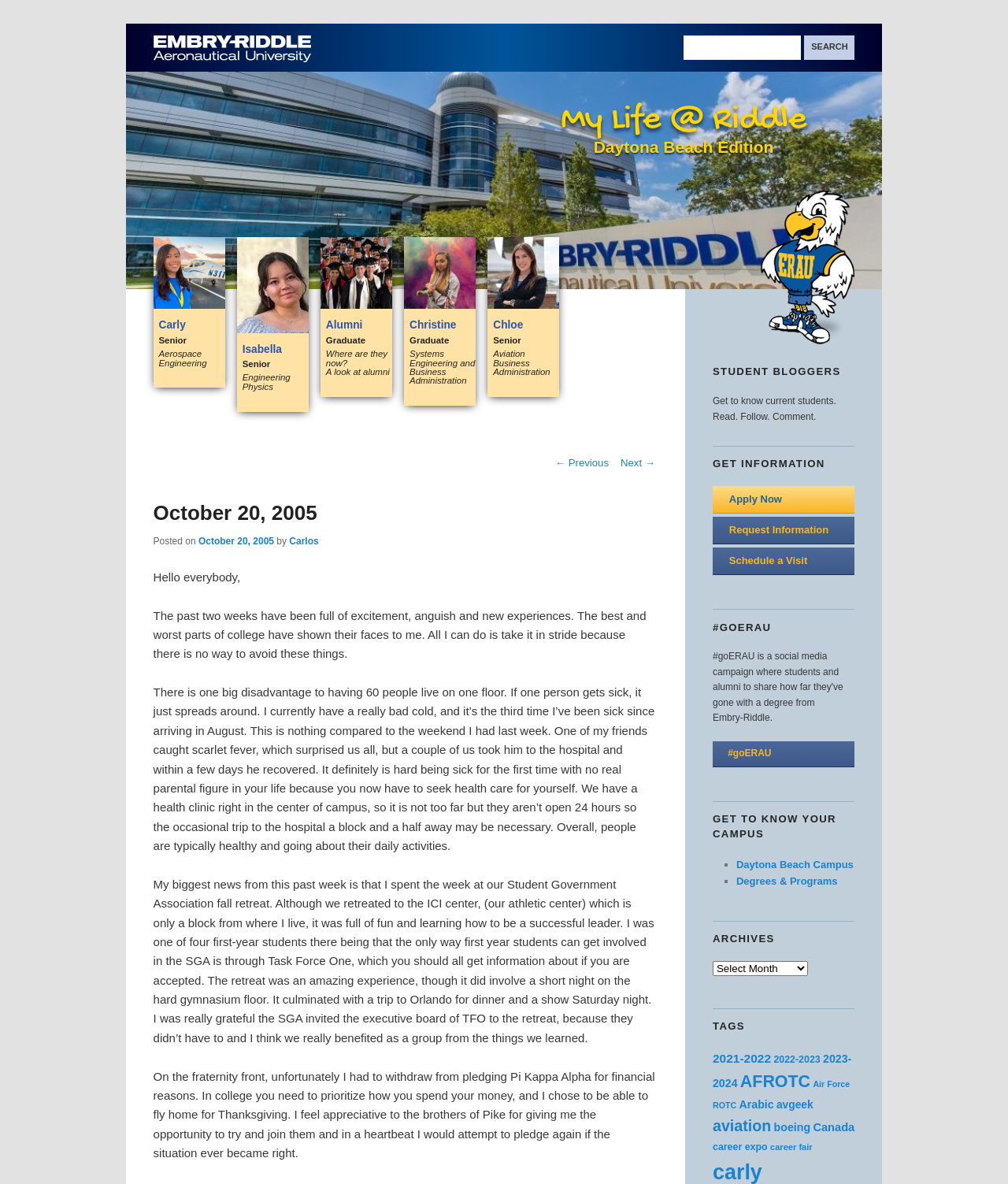Find the bounding box coordinates of the area to click in order to follow the instruction: "Search for something".

[0.798, 0.03, 0.848, 0.05]